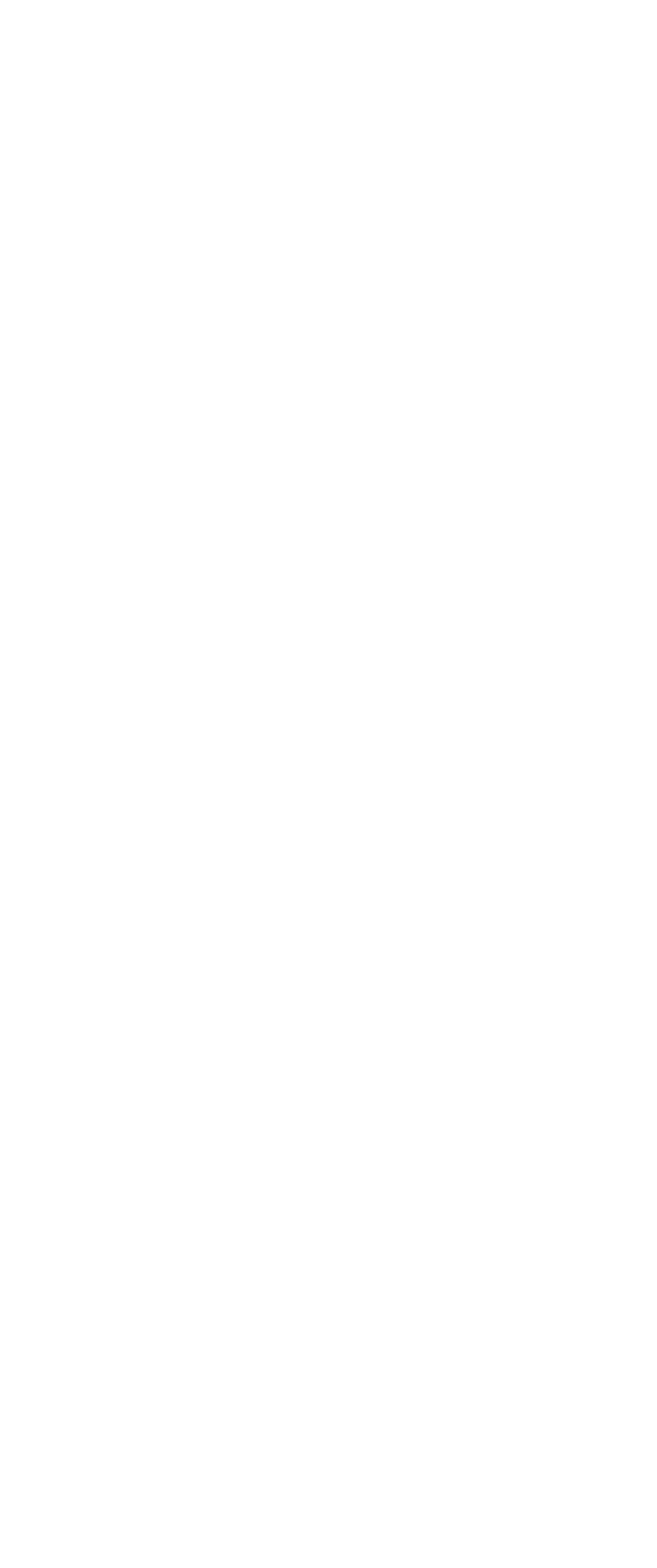How many courses are listed on the webpage?
Examine the screenshot and reply with a single word or phrase.

Four